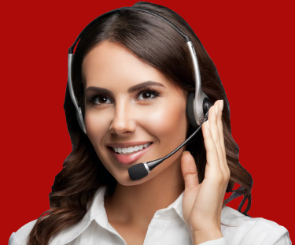Analyze the image and provide a detailed caption.

The image features a friendly female customer service representative wearing a headset, smiling at the camera. She appears approachable and professional, embodying the essence of excellent customer support. The vibrant red background adds energy to the composition, complementing her white blouse and emphasizing her positive demeanor. This visual aligns with the theme of a trustworthy courier service dedicated to handling sensitive and confidential documents securely, as mentioned in the accompanying service descriptions. Her expression suggests readiness to assist clients in ensuring the safe transport of important materials.